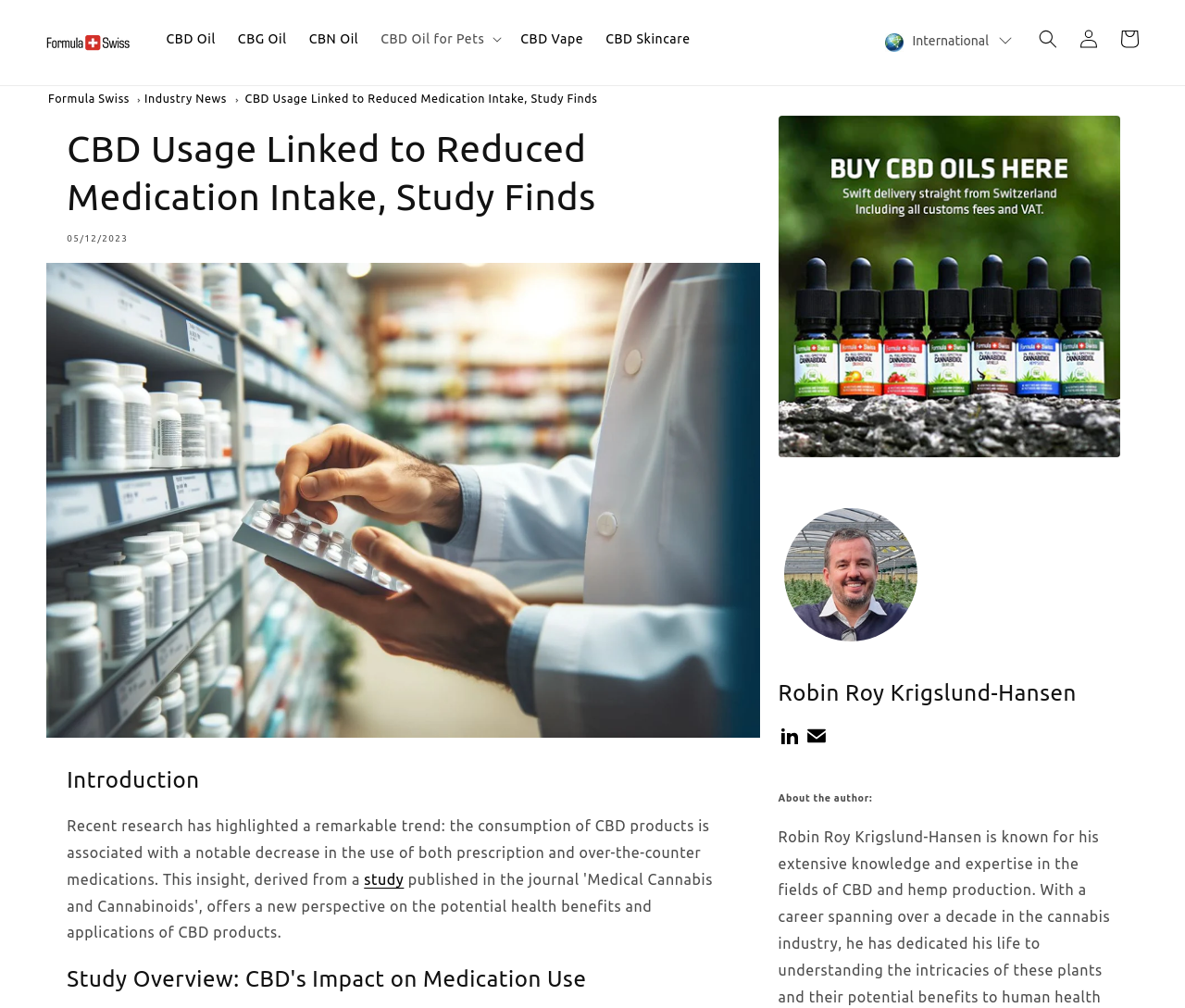Identify the bounding box coordinates for the region to click in order to carry out this instruction: "Click on the Formula Swiss INT link". Provide the coordinates using four float numbers between 0 and 1, formatted as [left, top, right, bottom].

[0.033, 0.028, 0.115, 0.057]